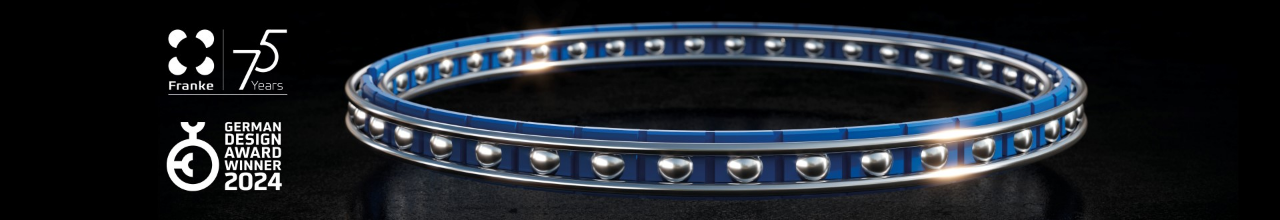What award did the product win in 2024?
From the screenshot, supply a one-word or short-phrase answer.

GERMAN DESIGN AWARD